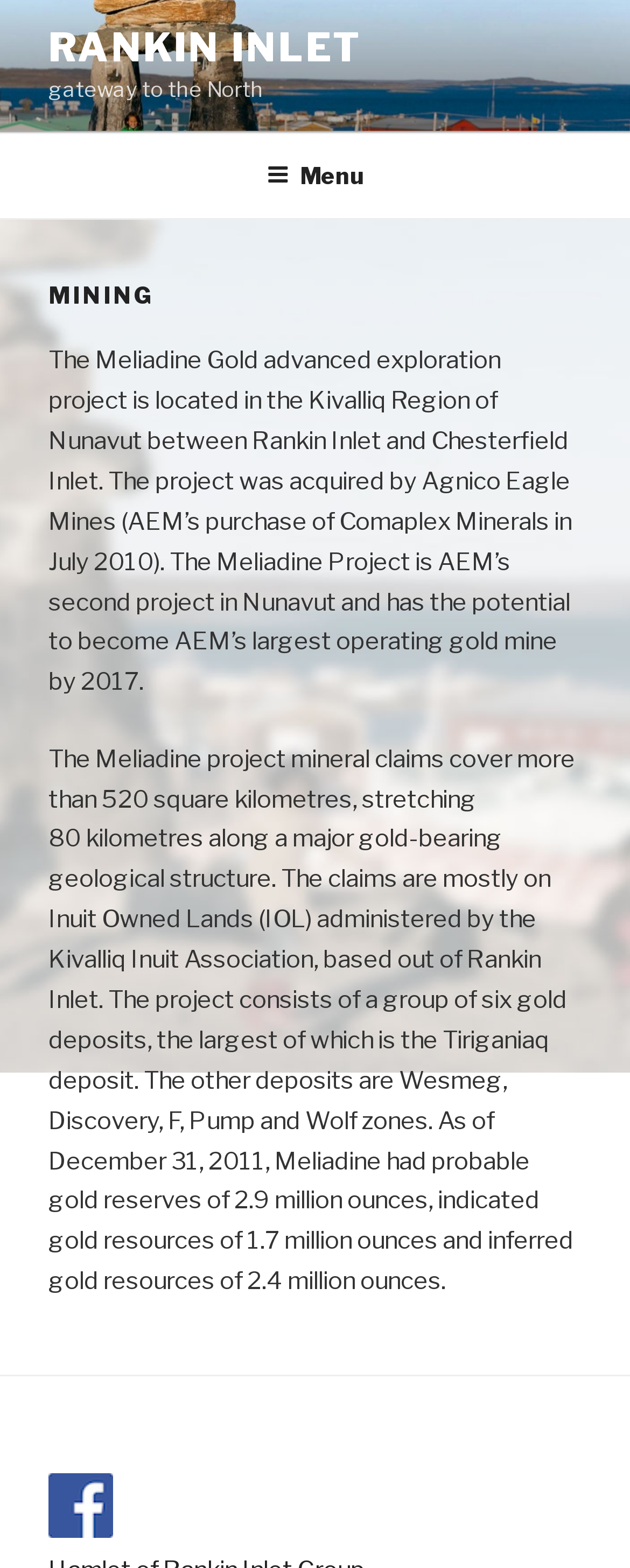Answer the question using only one word or a concise phrase: What is the potential of the Meliadine Project?

AEM's largest operating gold mine